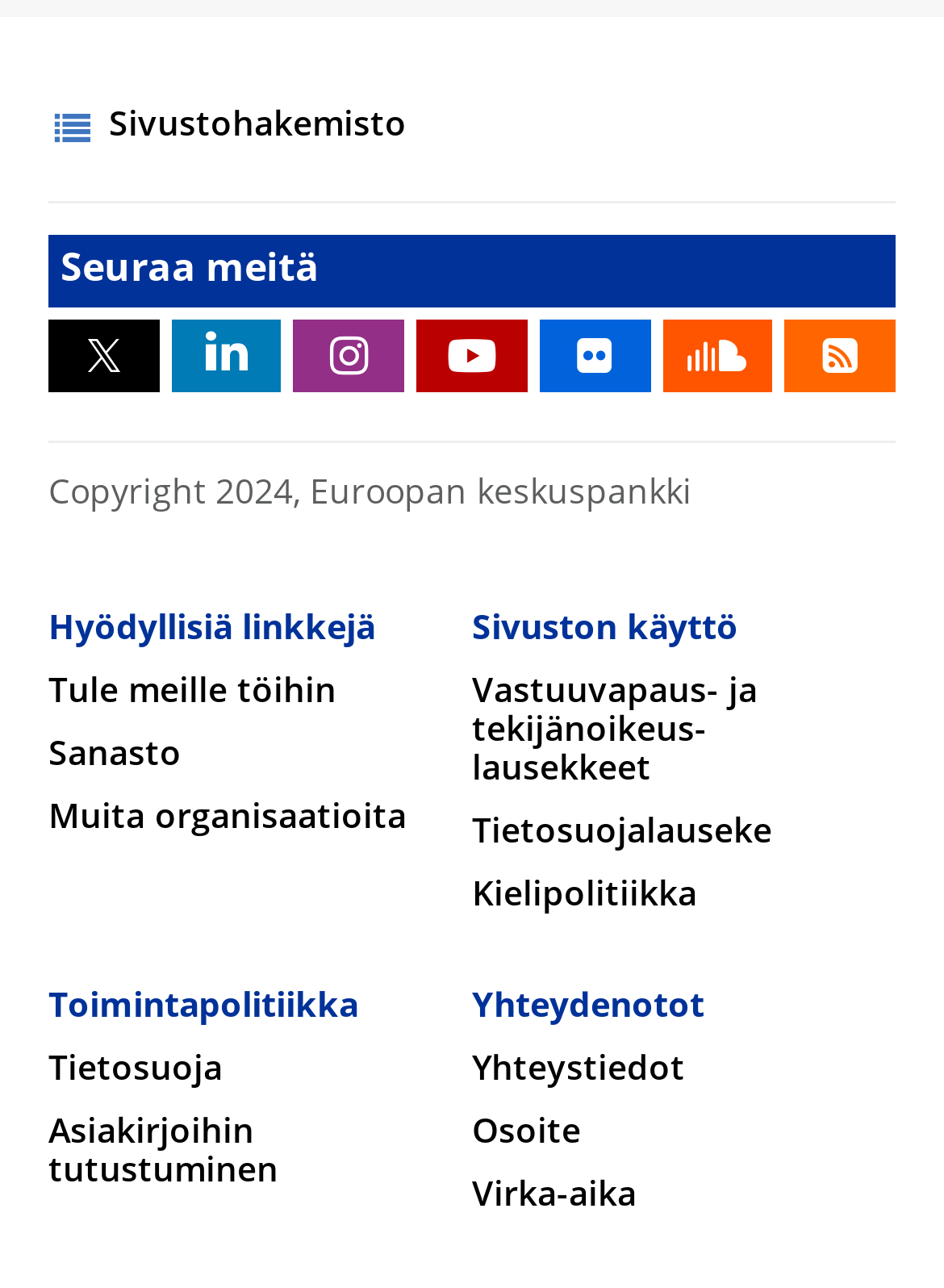How many links are available in the 'Hyödyllisiä linkkejä' section?
Based on the image, respond with a single word or phrase.

4